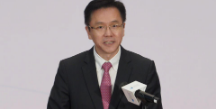Give a detailed explanation of what is happening in the image.

The image shows a well-dressed man delivering a speech, typically underscoring a formal or significant event. His demeanor appears confident as he stands behind a microphone, indicating his role in addressing an audience or engaging in a public discourse. Based on the surrounding context, it may be linked to a discussion around governance, policy, or related initiatives relevant to Hong Kong, as the related headings around the image address various governmental topics. The formal attire, complete with a tie, suggests the importance of the occasion, possibly related to announcements or presentations regarding developments or strategies in a professional or governmental setting.